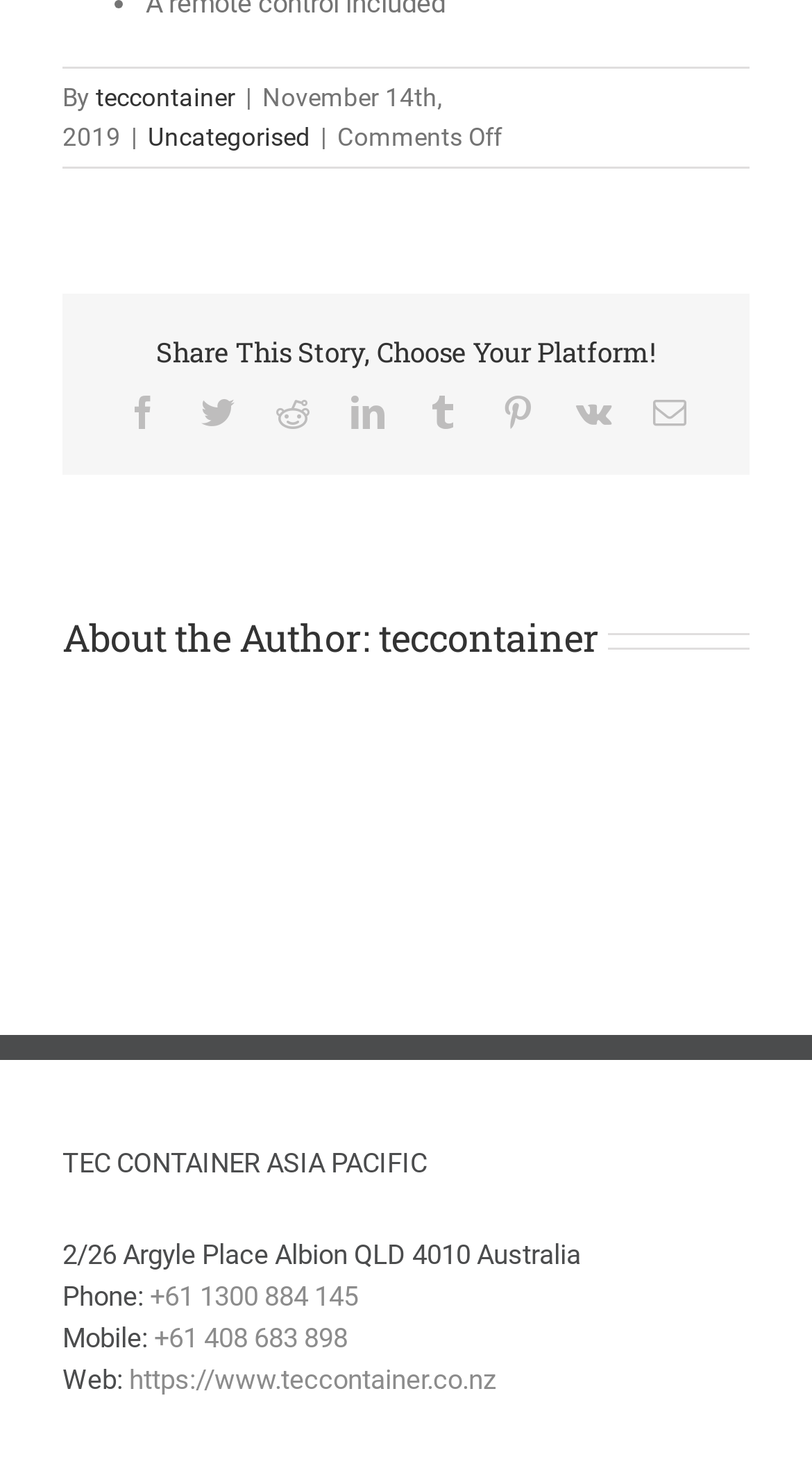Please identify the bounding box coordinates of the element on the webpage that should be clicked to follow this instruction: "Visit the author's page". The bounding box coordinates should be given as four float numbers between 0 and 1, formatted as [left, top, right, bottom].

[0.467, 0.421, 0.738, 0.455]